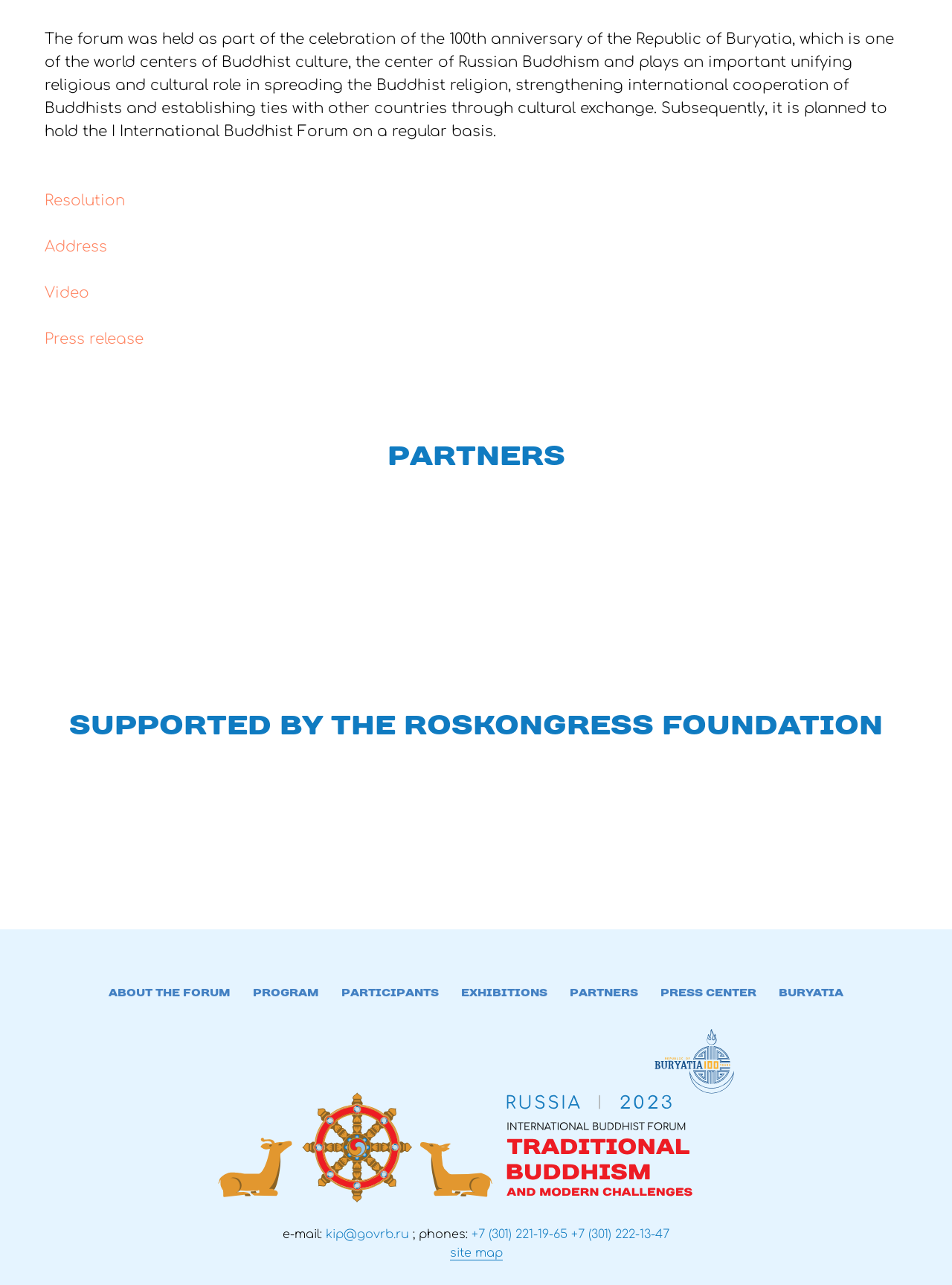Can you look at the image and give a comprehensive answer to the question:
What is the anniversary being celebrated?

The static text at the top of the webpage mentions that the forum was held as part of the celebration of the 100th anniversary of the Republic of Buryatia.